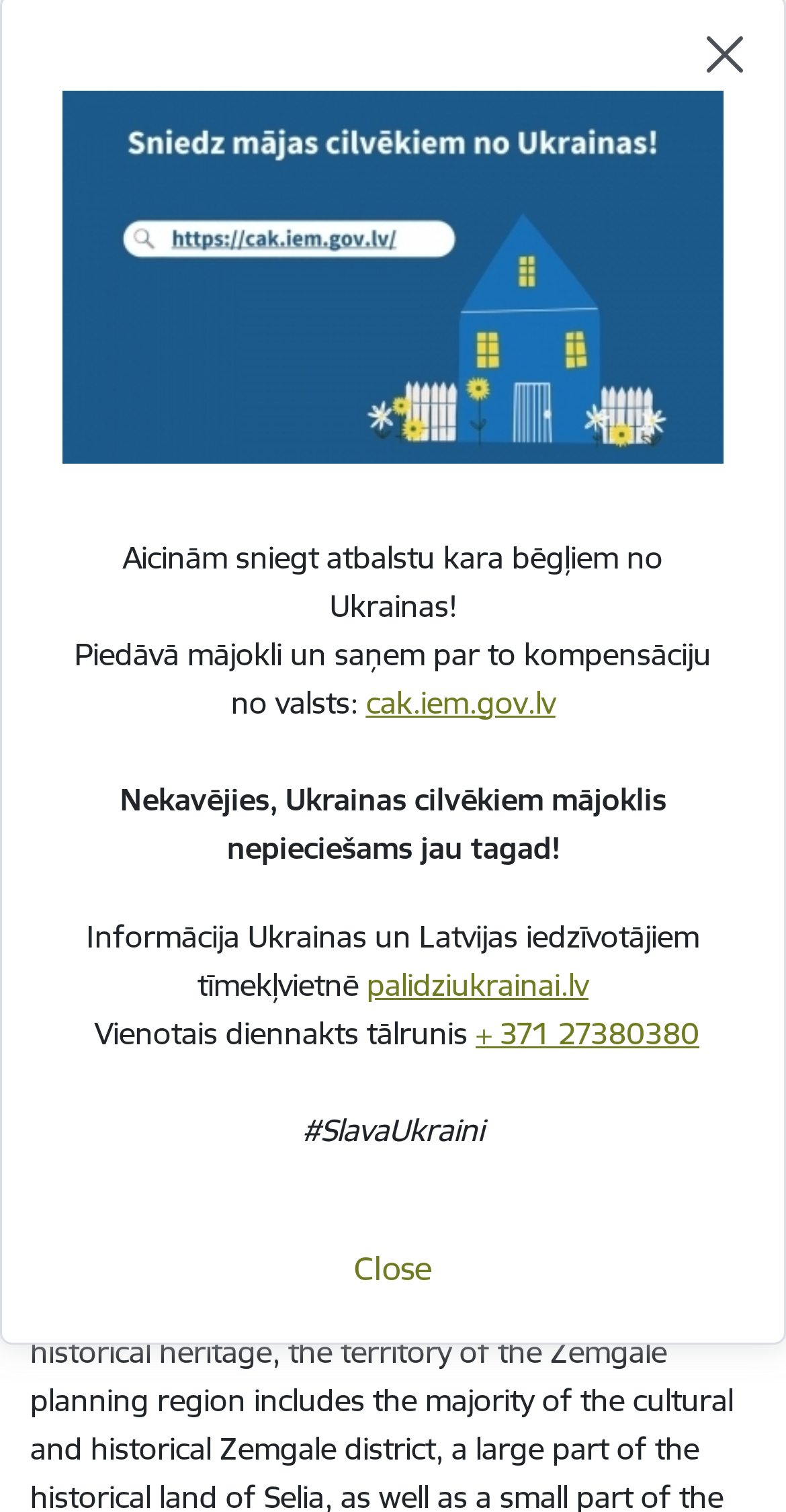Find the bounding box coordinates for the HTML element specified by: "Close".

[0.45, 0.825, 0.55, 0.852]